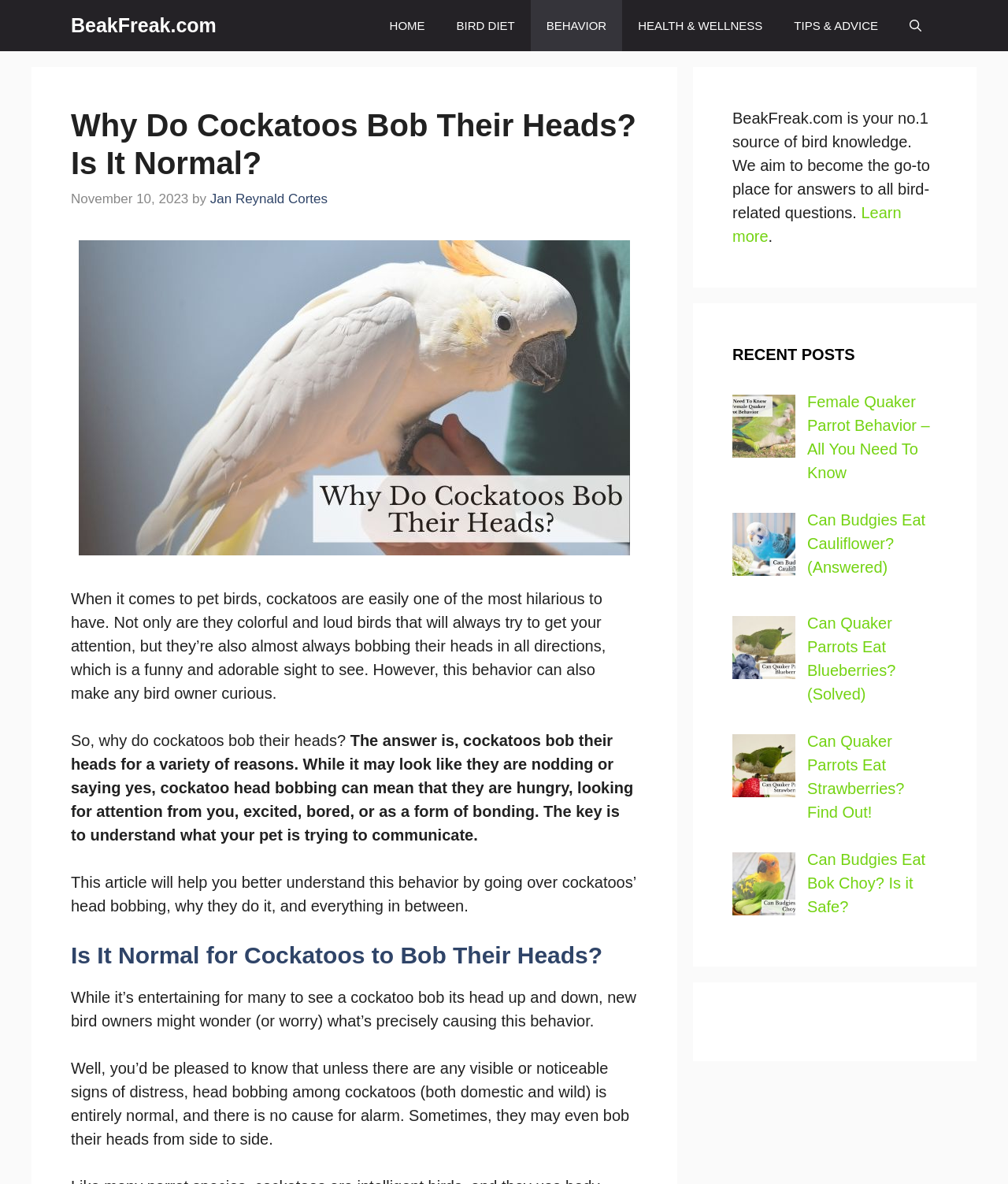Calculate the bounding box coordinates for the UI element based on the following description: "BIRD DIET". Ensure the coordinates are four float numbers between 0 and 1, i.e., [left, top, right, bottom].

[0.437, 0.0, 0.526, 0.043]